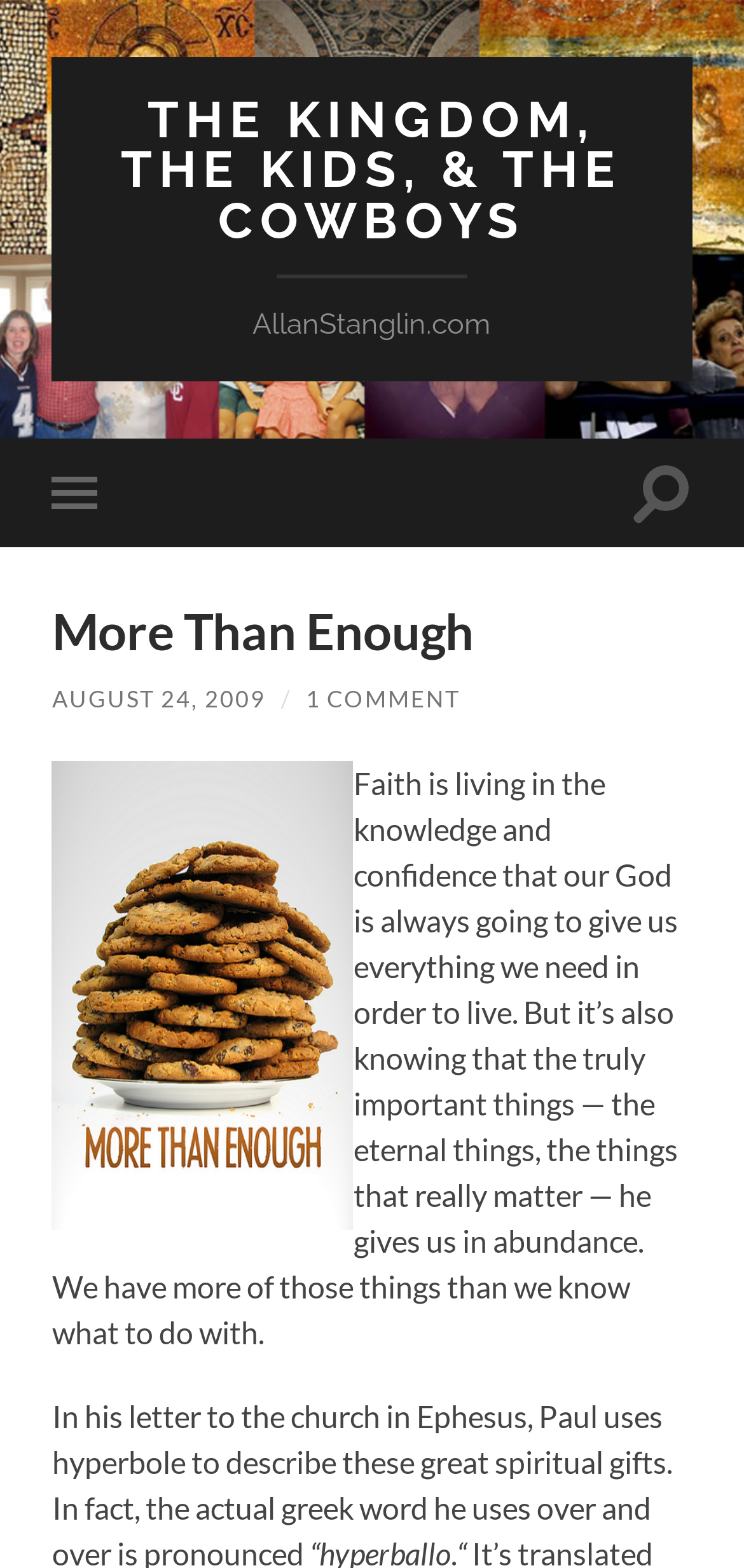What is the date of the post?
Please respond to the question thoroughly and include all relevant details.

The date of the post can be found in the link element 'AUGUST 24, 2009' which is located below the main heading, indicating that the post was published on August 24, 2009.